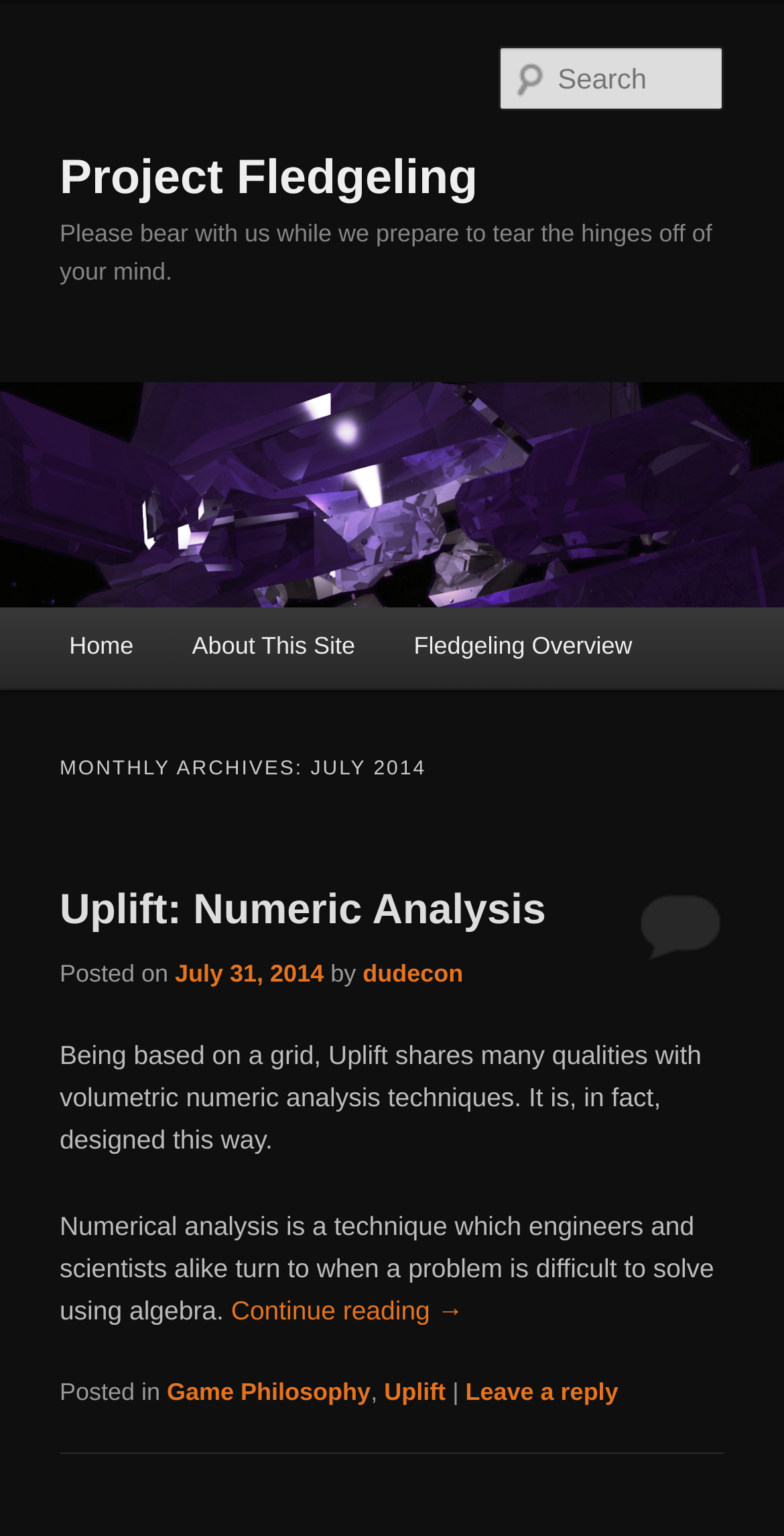Bounding box coordinates must be specified in the format (top-left x, top-left y, bottom-right x, bottom-right y). All values should be floating point numbers between 0 and 1. What are the bounding box coordinates of the UI element described as: Continue reading →

[0.295, 0.843, 0.591, 0.863]